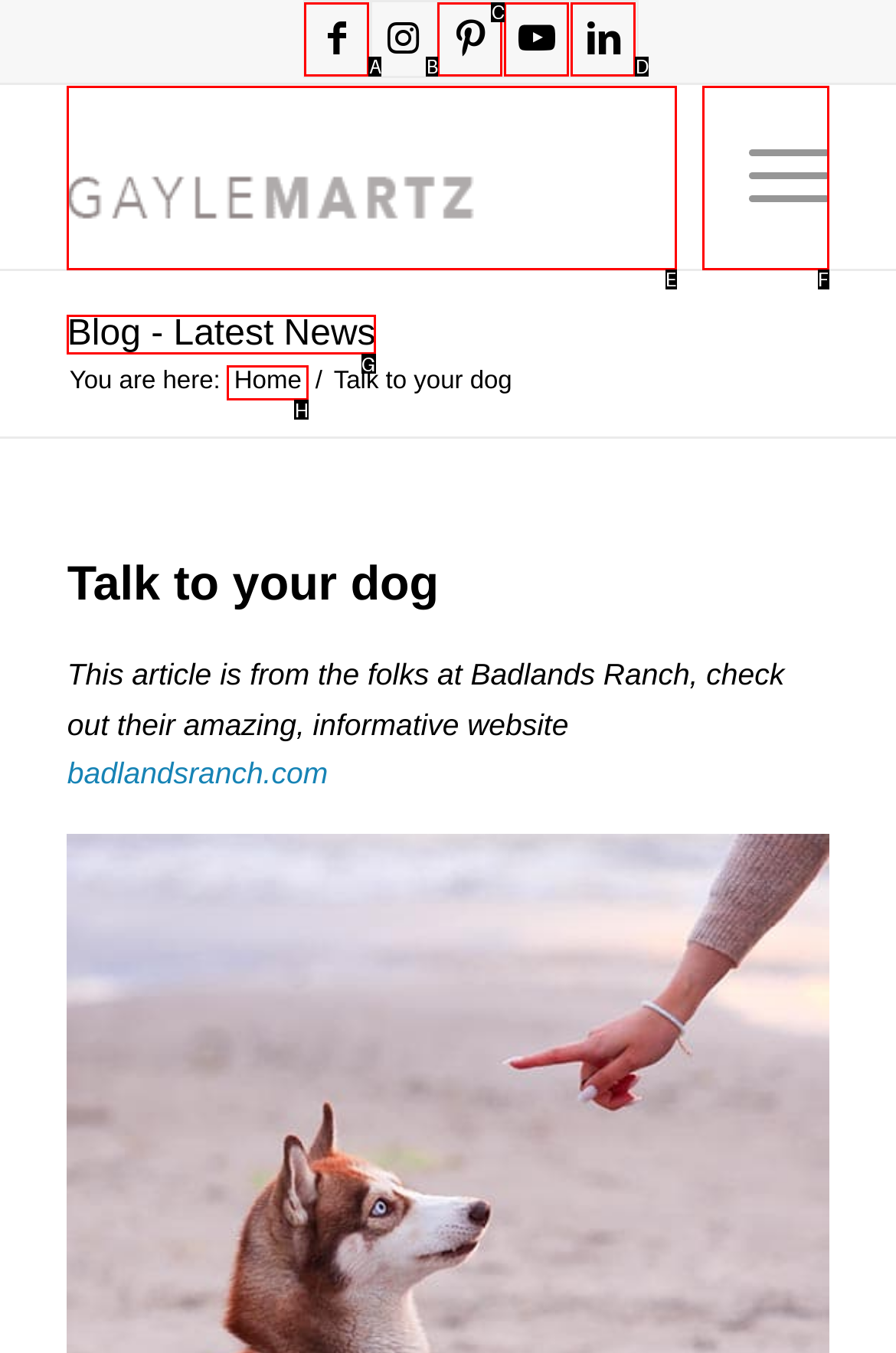Find the correct option to complete this instruction: Read the latest news. Reply with the corresponding letter.

G